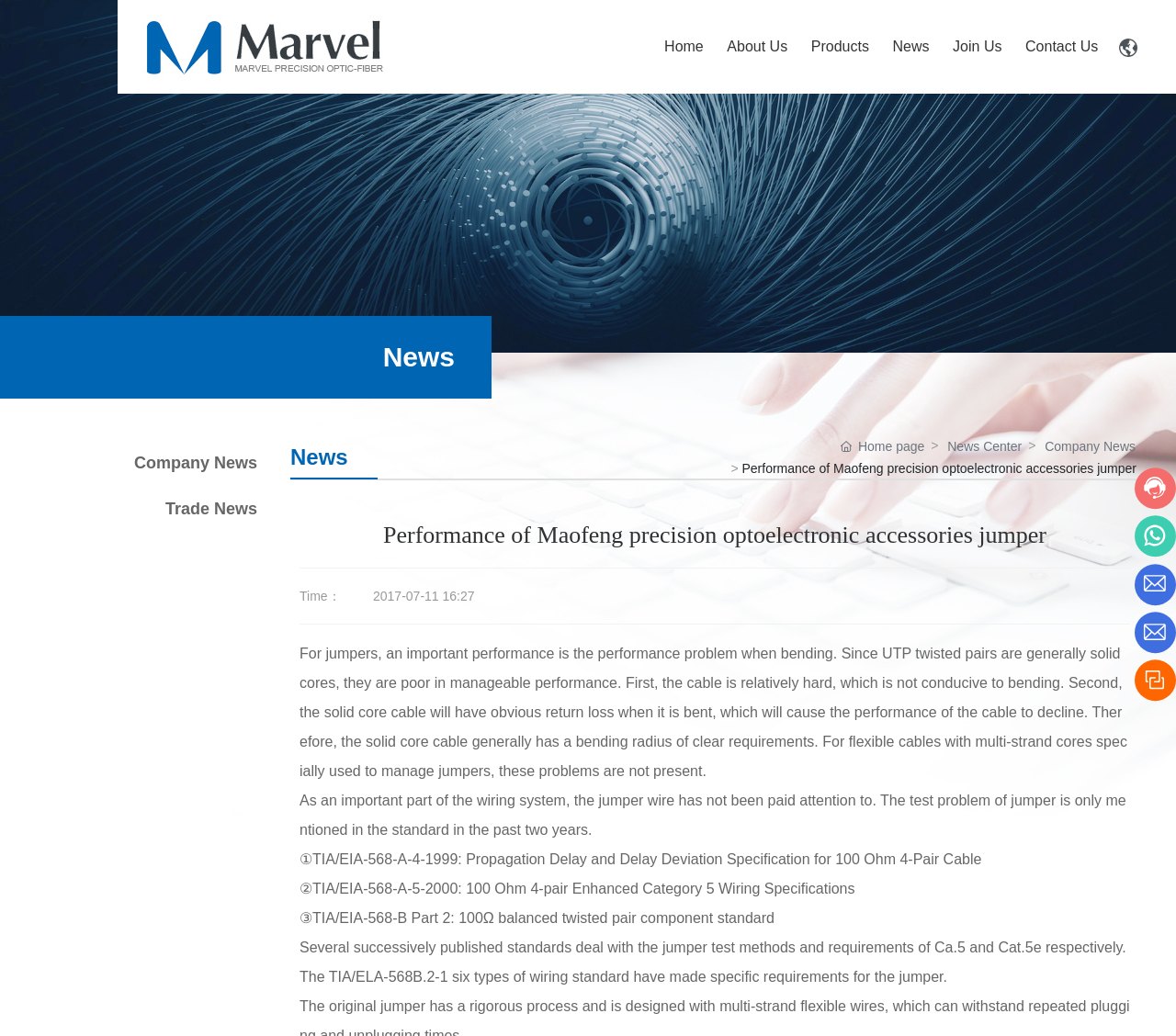Locate the bounding box coordinates of the area that needs to be clicked to fulfill the following instruction: "Click the 'Home' link". The coordinates should be in the format of four float numbers between 0 and 1, namely [left, top, right, bottom].

[0.555, 0.01, 0.608, 0.081]